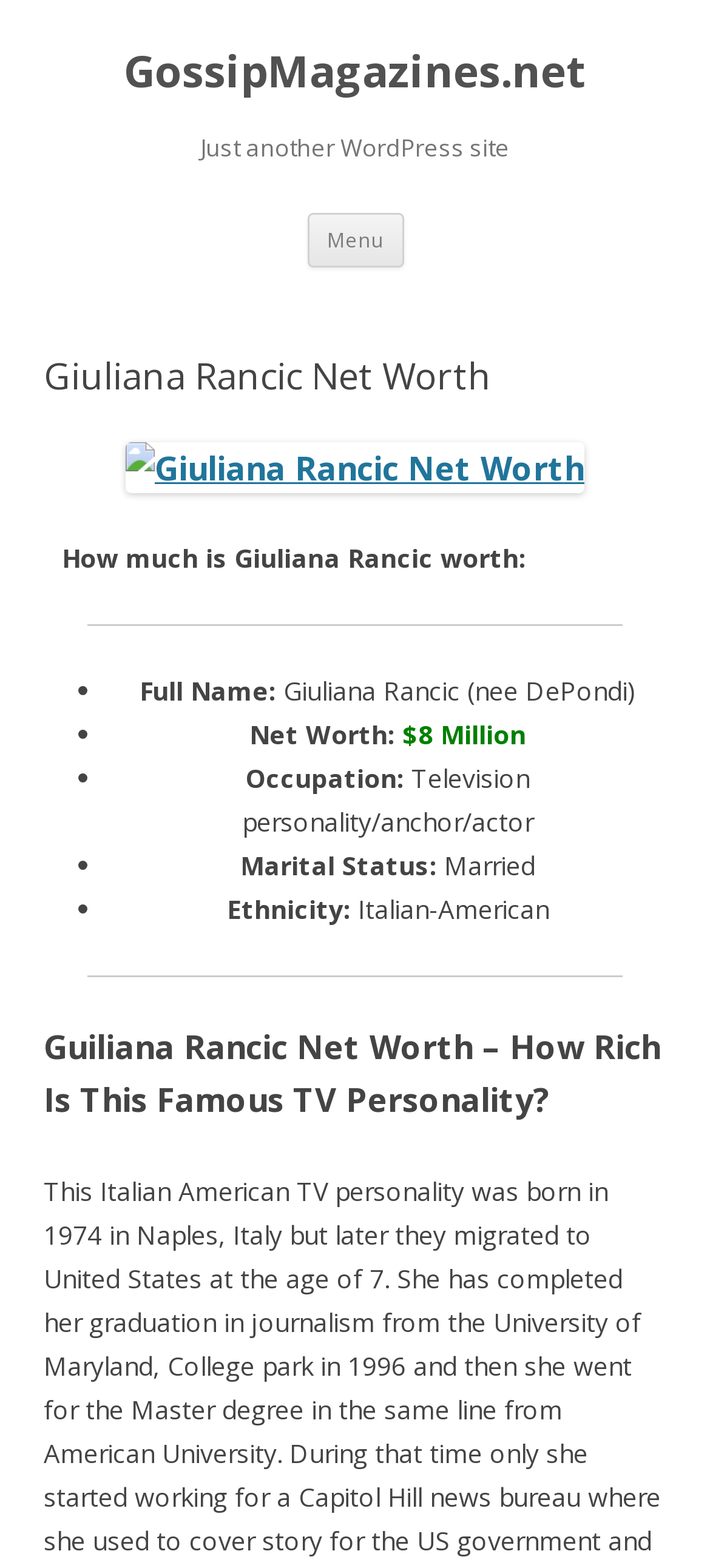What is the title of the article about Giuliana Rancic's net worth?
Using the image, respond with a single word or phrase.

Giuliana Rancic Net Worth – How Rich Is This Famous TV Personality?